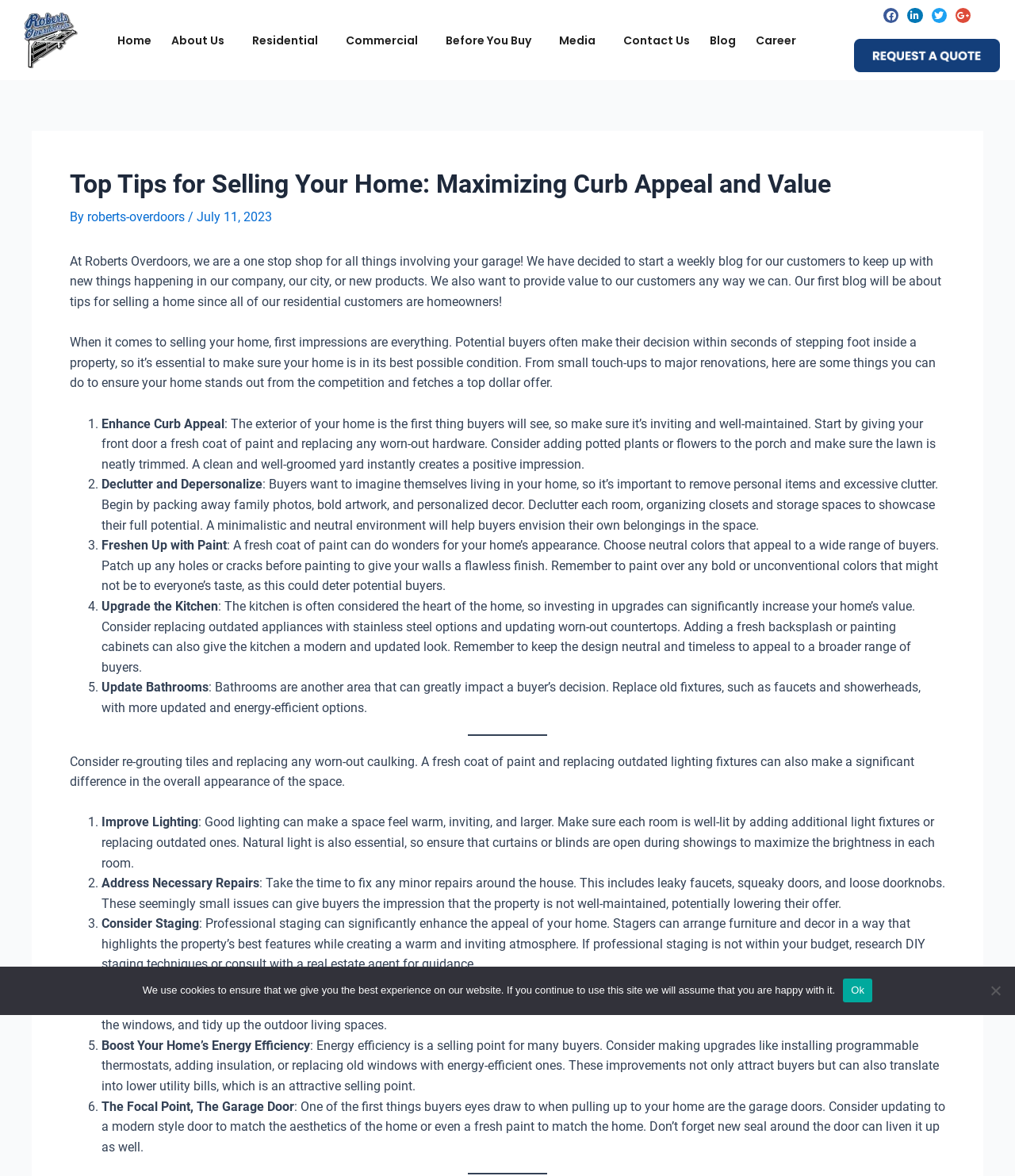Identify the bounding box coordinates of the HTML element based on this description: "Ok".

[0.831, 0.832, 0.86, 0.852]